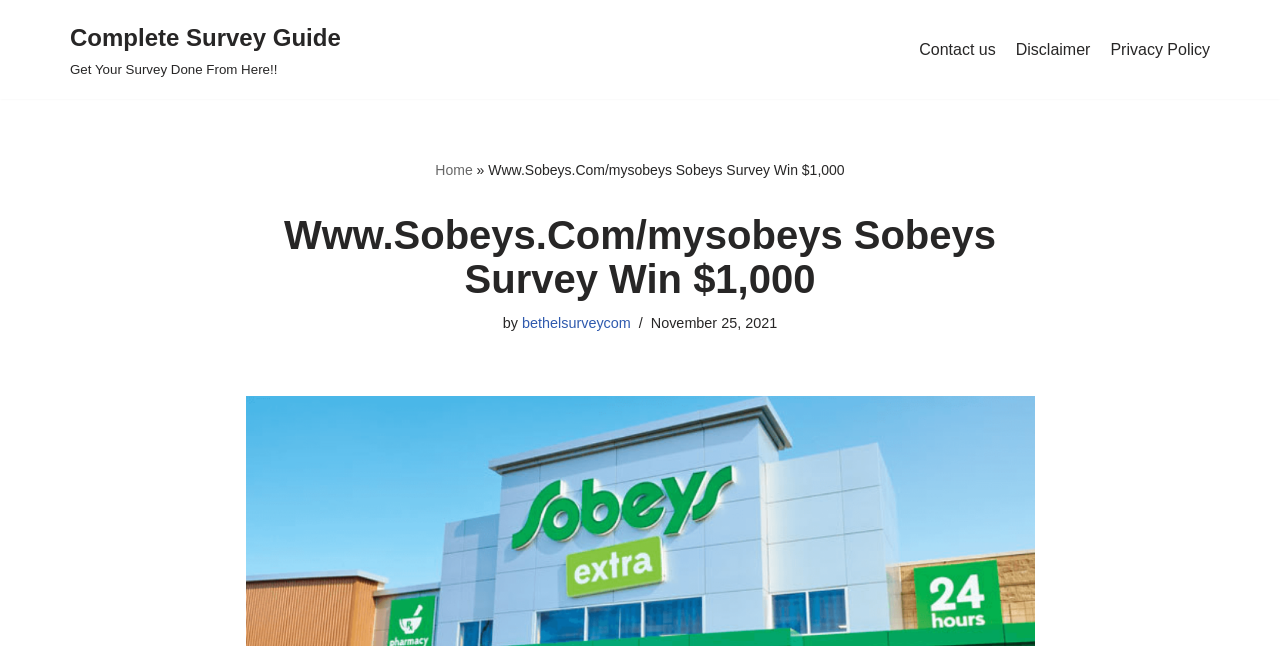What is the primary menu located at?
Please provide a single word or phrase as your answer based on the screenshot.

Top right